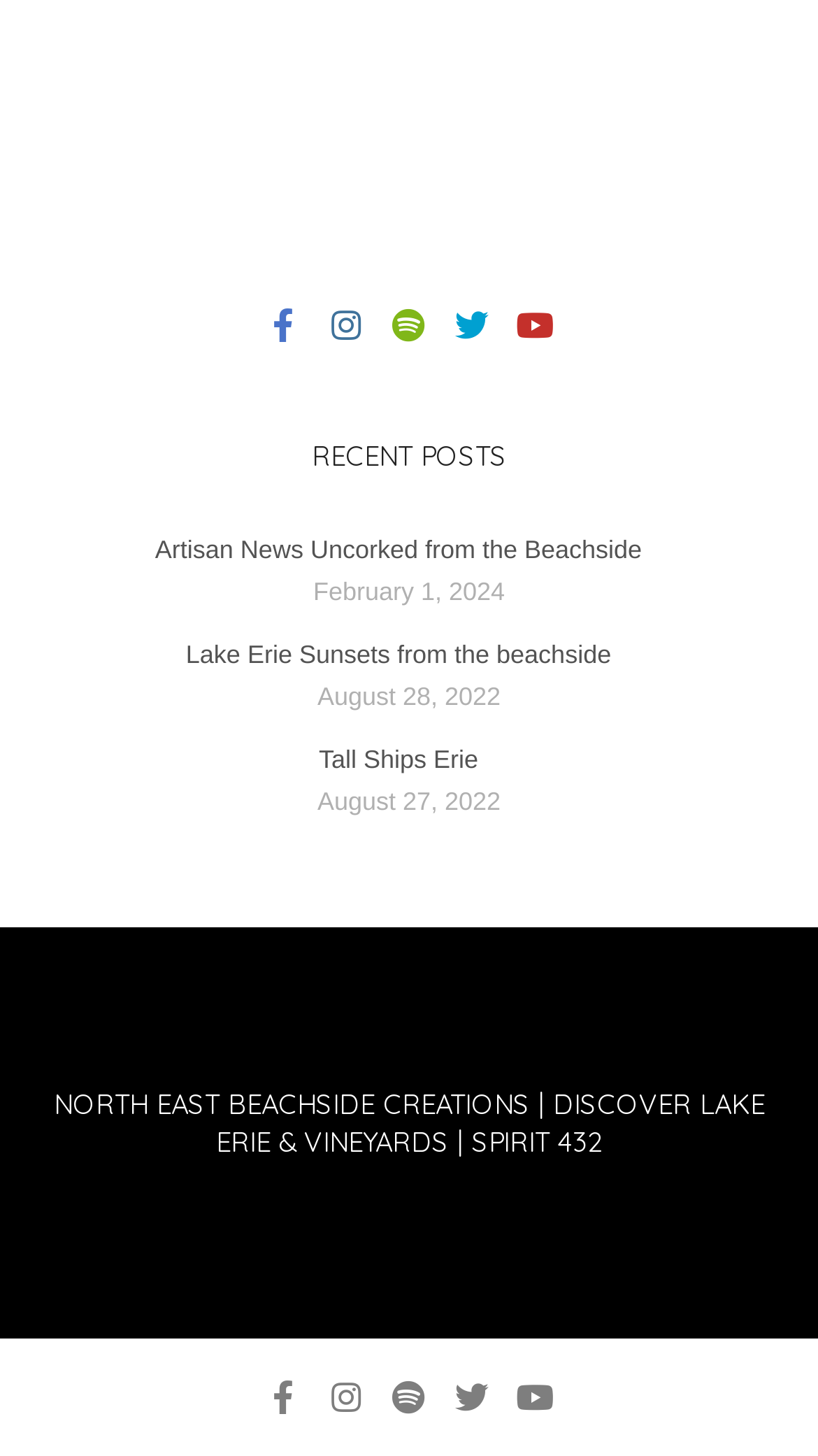Find the bounding box coordinates for the UI element whose description is: "Tall Ships Erie". The coordinates should be four float numbers between 0 and 1, in the format [left, top, right, bottom].

[0.39, 0.511, 0.585, 0.531]